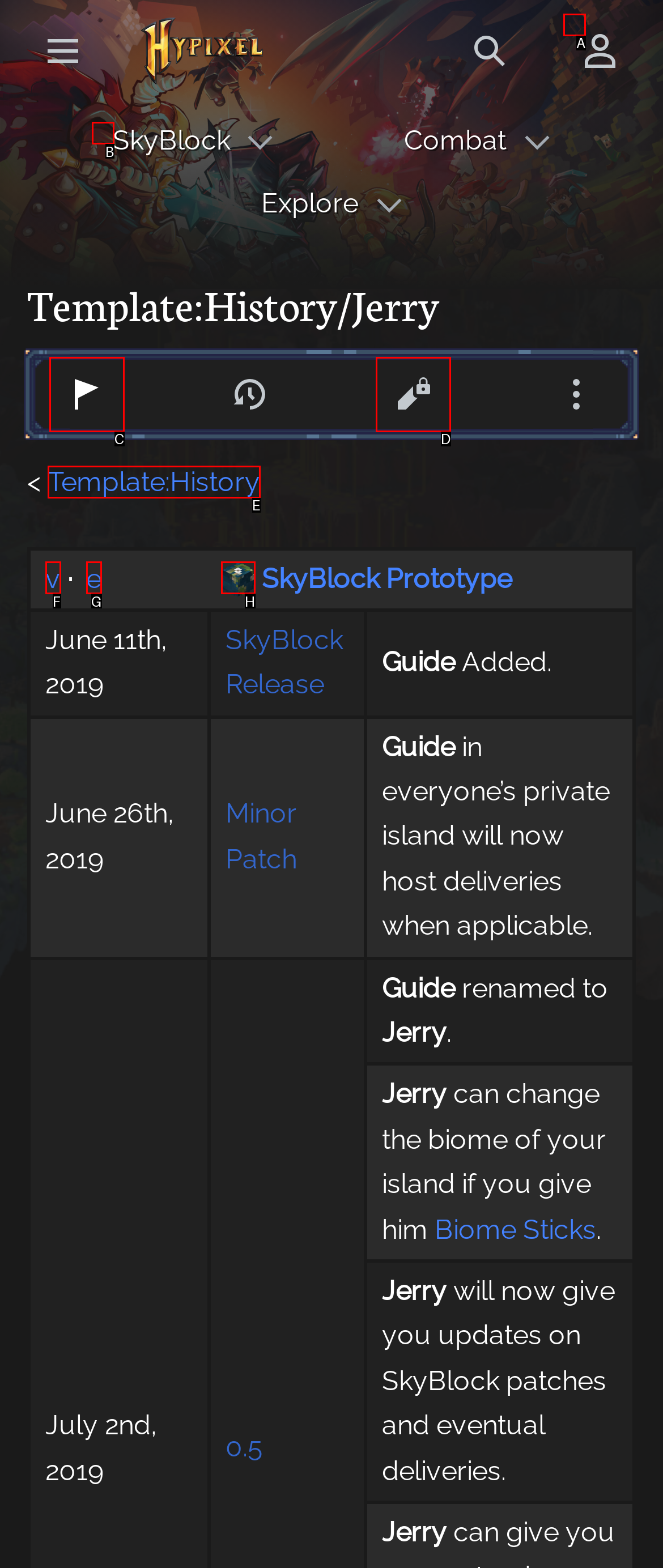From the given choices, which option should you click to complete this task: Click the SkyBlock button? Answer with the letter of the correct option.

B